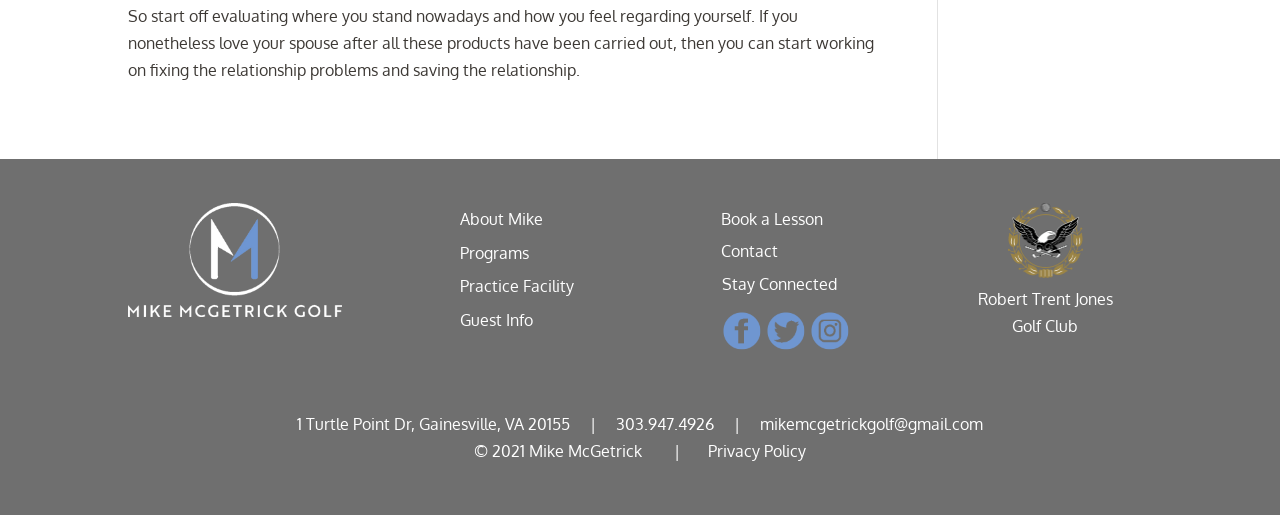Answer the question with a single word or phrase: 
What is the name of the golf club?

Robert Trent Jones Golf Club